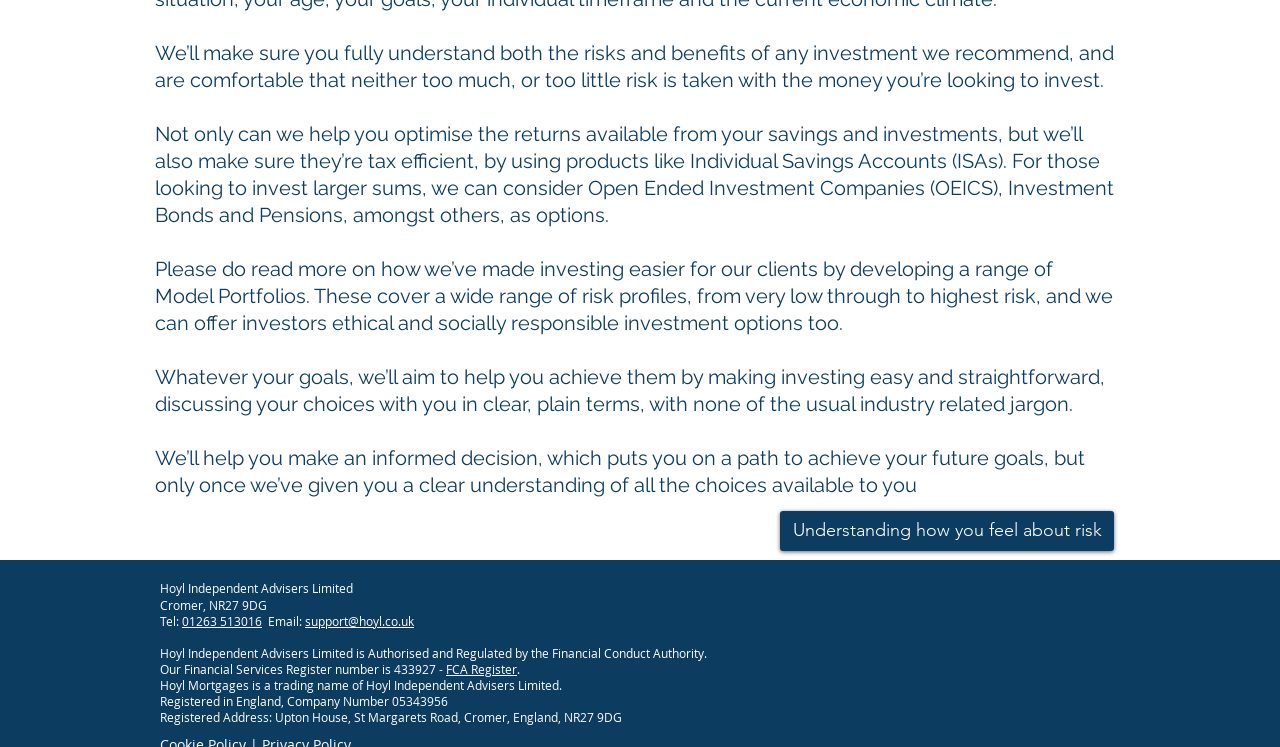Provide a one-word or brief phrase answer to the question:
What is the phone number?

01263 513016